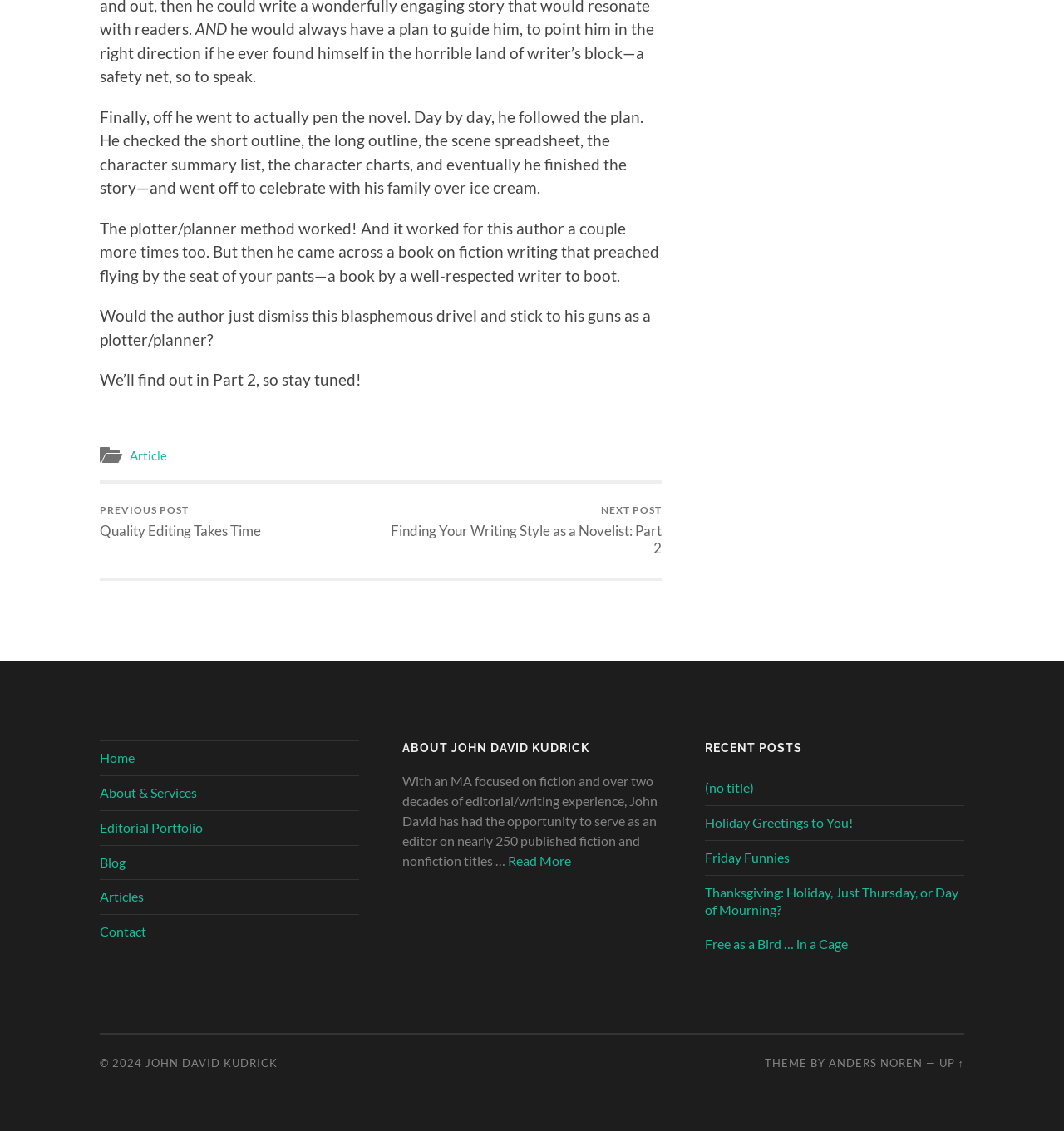Provide a single word or phrase to answer the given question: 
How many navigation links are at the top?

6